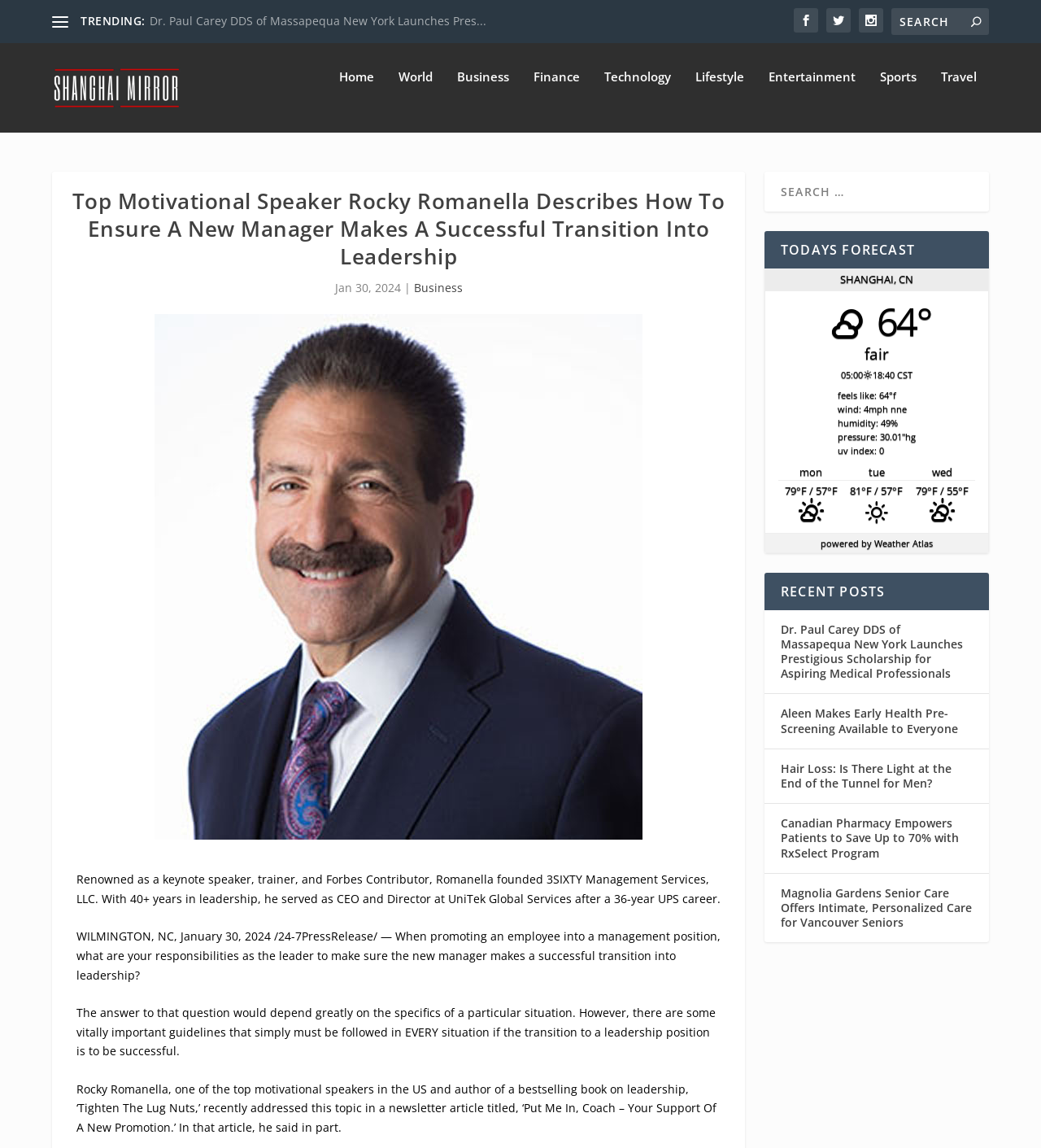What is the category of the article?
Based on the image, answer the question in a detailed manner.

The category of the article can be found next to the date 'Jan 30, 2024' which is displayed as '| Business'.